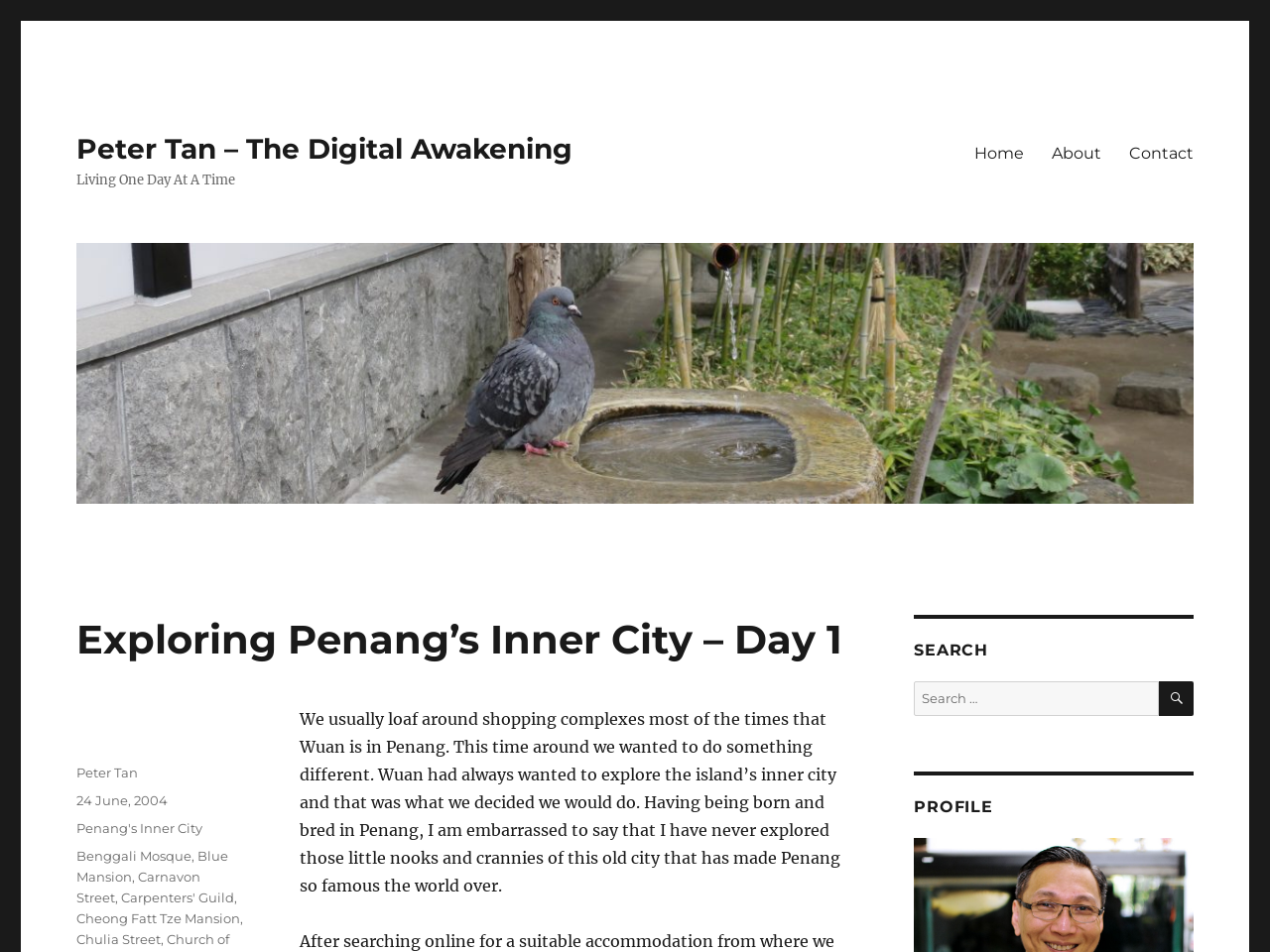Find the bounding box of the web element that fits this description: "About".

[0.817, 0.139, 0.878, 0.182]